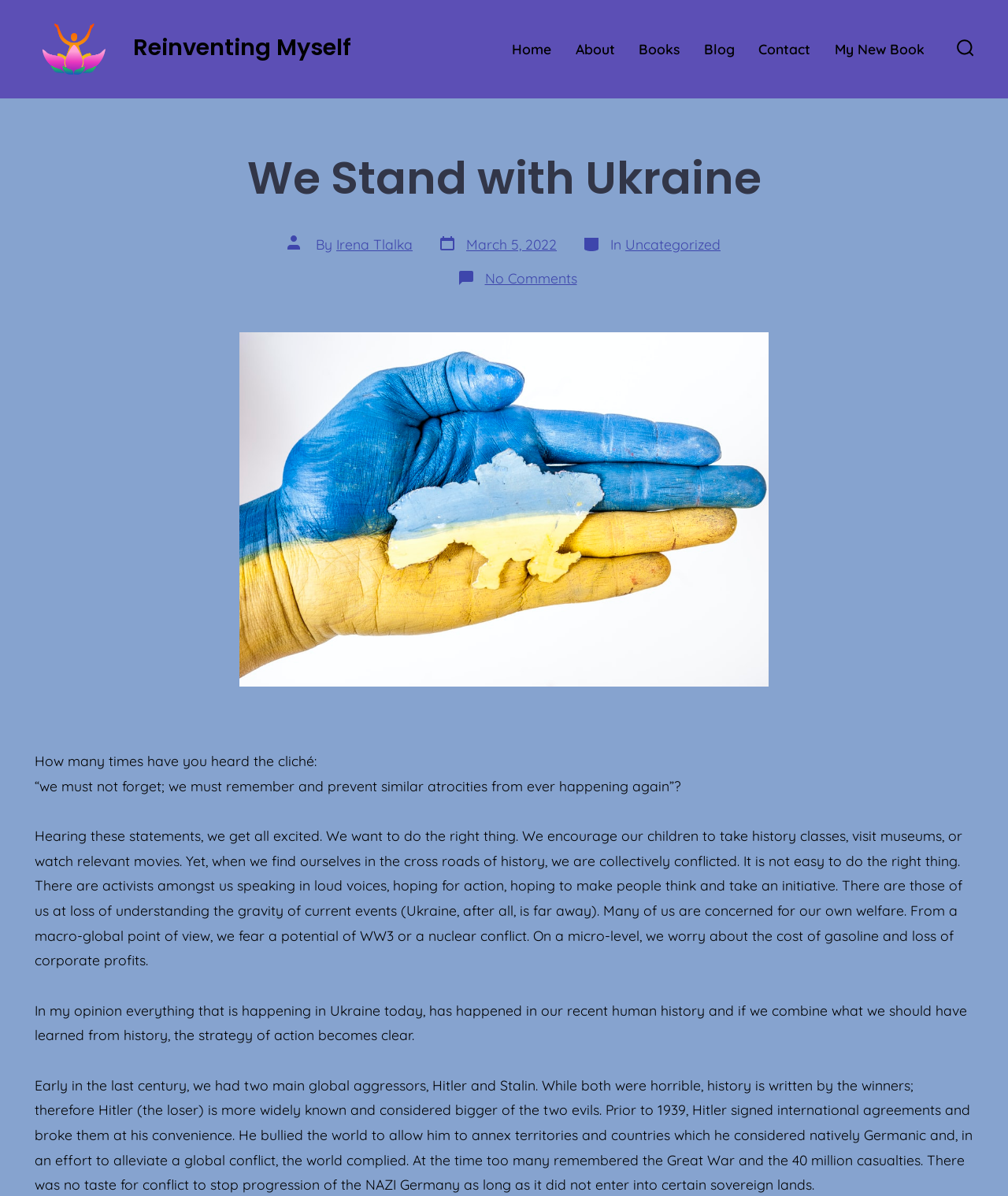Please determine the bounding box coordinates of the element's region to click in order to carry out the following instruction: "Go to the Home page". The coordinates should be four float numbers between 0 and 1, i.e., [left, top, right, bottom].

[0.508, 0.031, 0.547, 0.052]